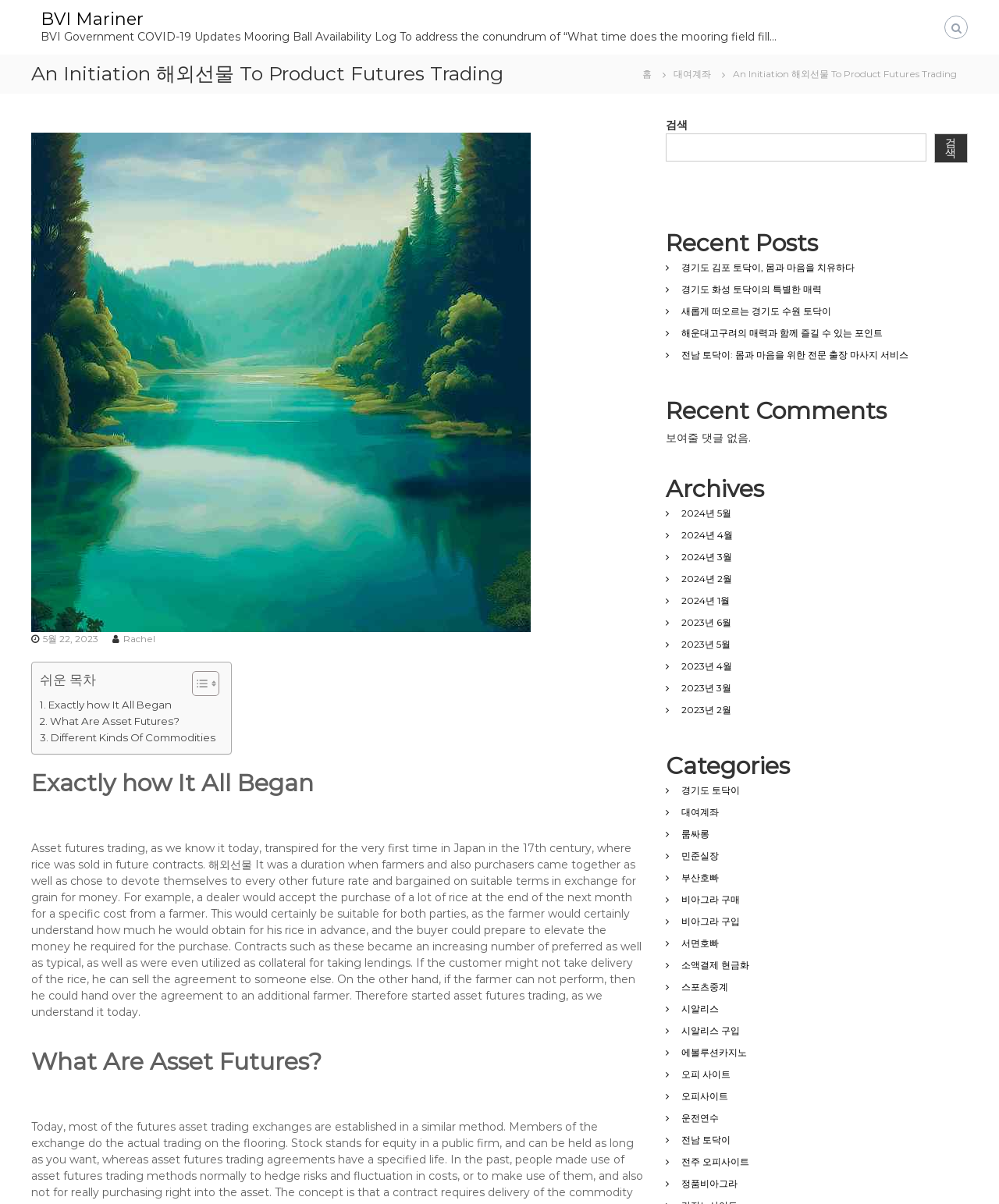What are the categories listed on the webpage?
Based on the screenshot, give a detailed explanation to answer the question.

The categories are listed at the bottom of the webpage with headings such as '경기도 토닥이', '대여계좌', '룸싸롱', and many more. These categories seem to be related to asset futures trading and other financial topics.